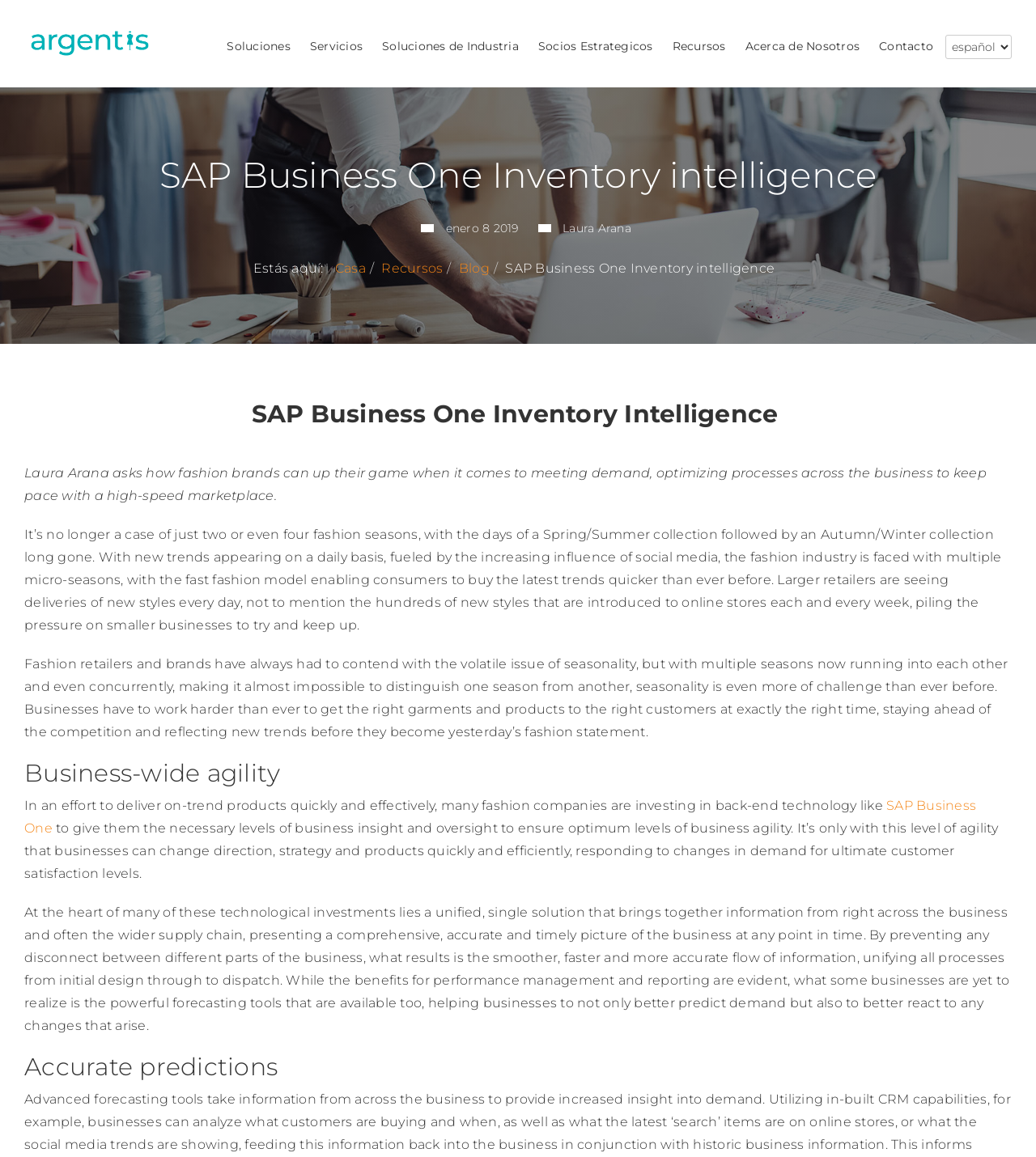Please provide a short answer using a single word or phrase for the question:
What technology do fashion companies invest in?

SAP Business One